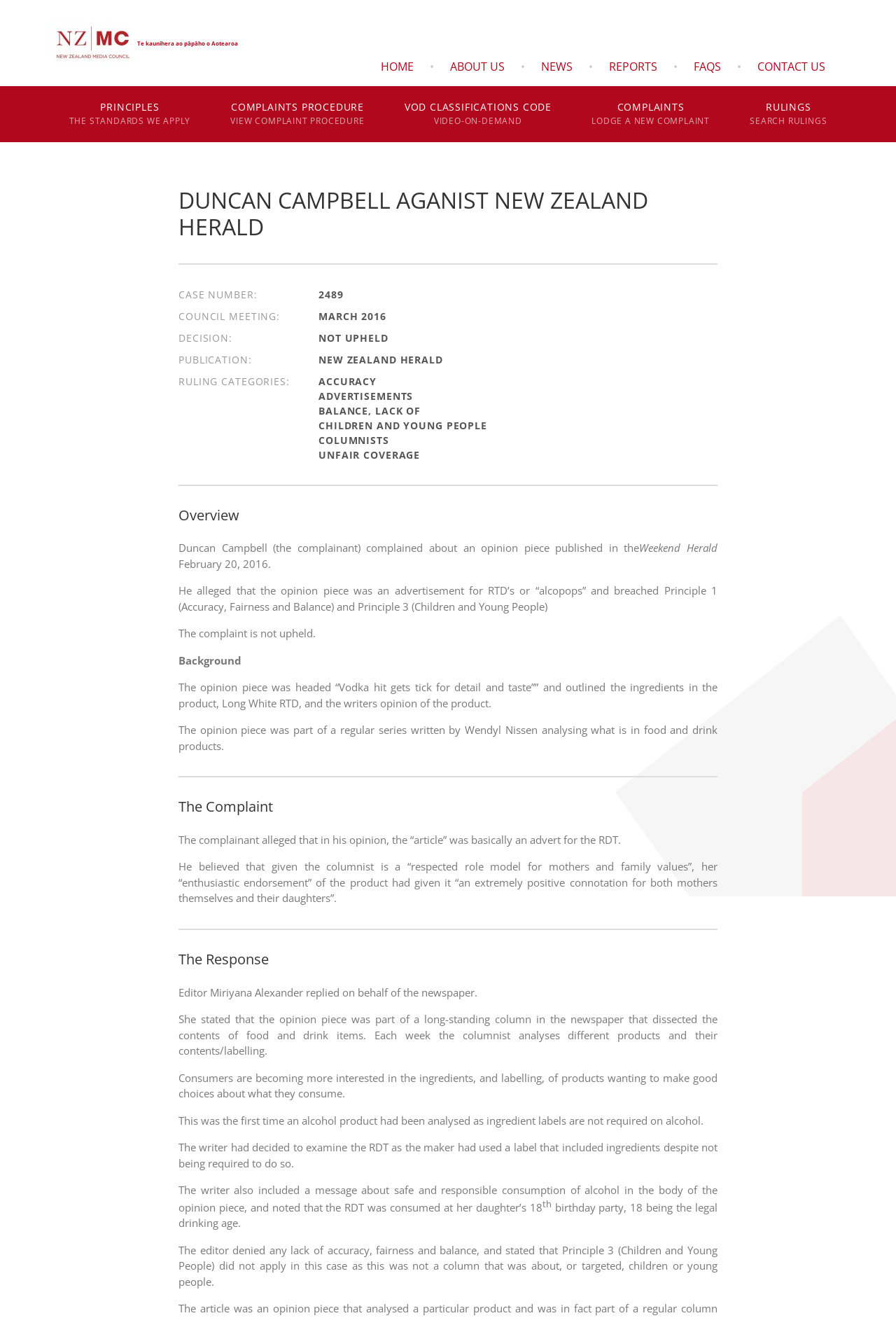Determine the bounding box coordinates of the target area to click to execute the following instruction: "Search rulings."

[0.83, 0.065, 0.93, 0.108]